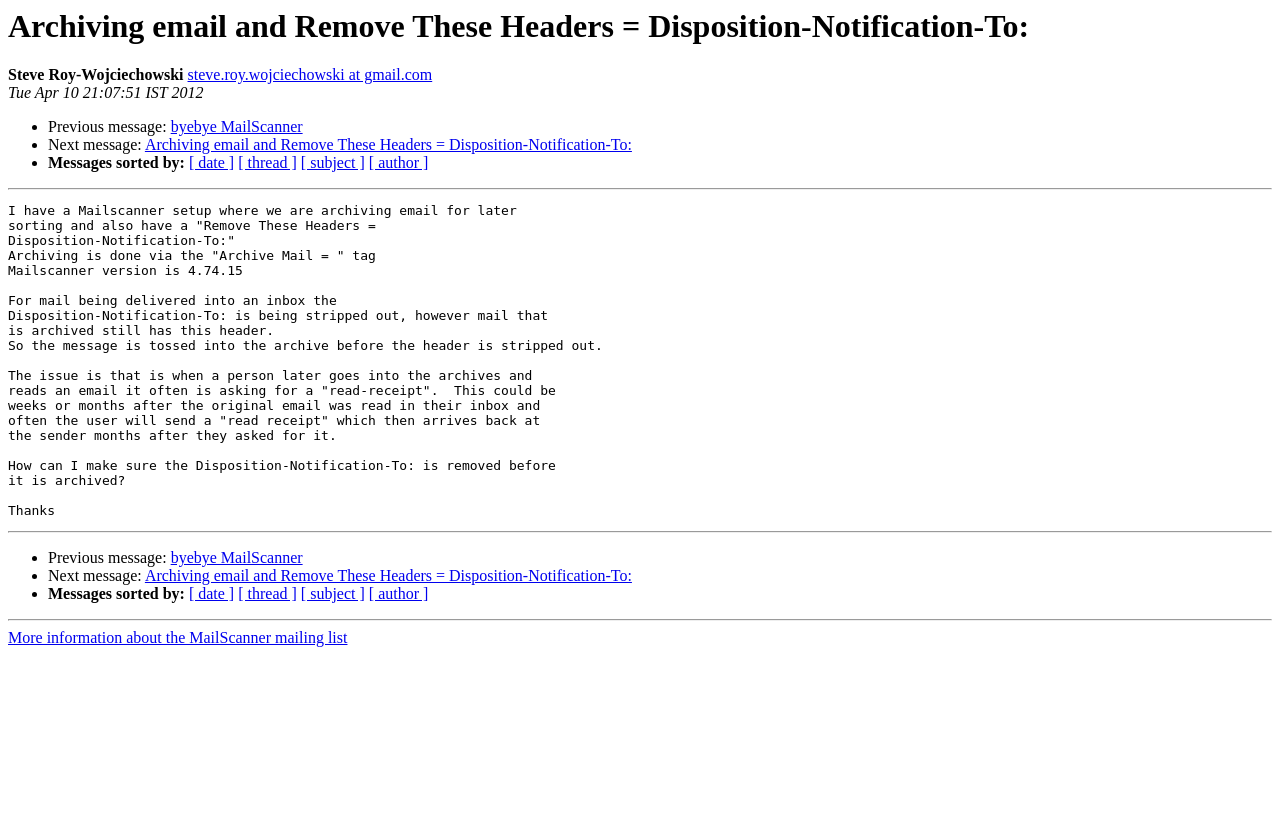Please provide a comprehensive response to the question based on the details in the image: How are messages sorted?

The webpage provides links to sort messages by different criteria, including date, thread, subject, and author. These links are located below the text 'Messages sorted by:'.